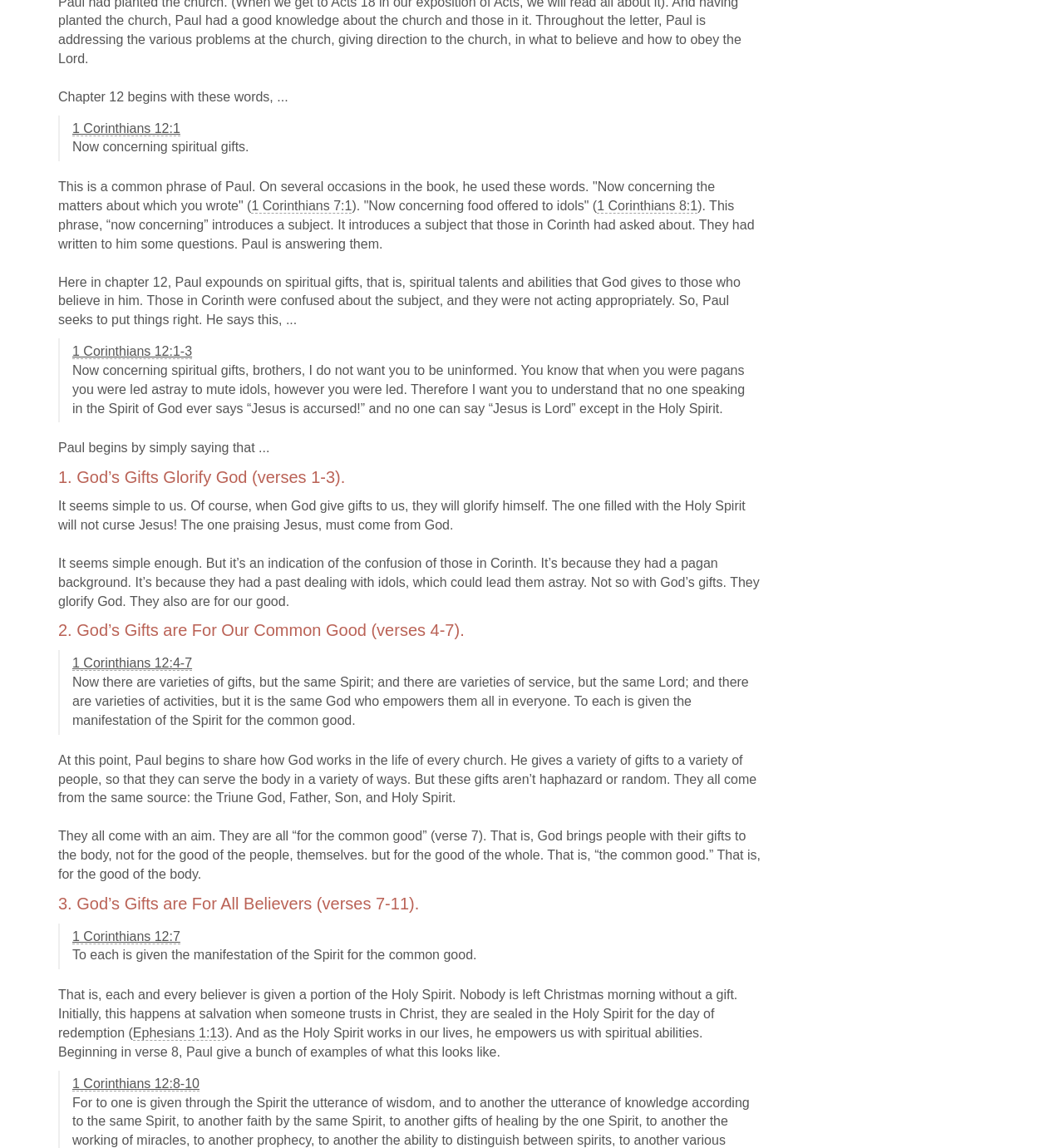Please identify the bounding box coordinates of the clickable element to fulfill the following instruction: "Explore the section on God’s Gifts Glorify God". The coordinates should be four float numbers between 0 and 1, i.e., [left, top, right, bottom].

[0.055, 0.406, 0.717, 0.426]